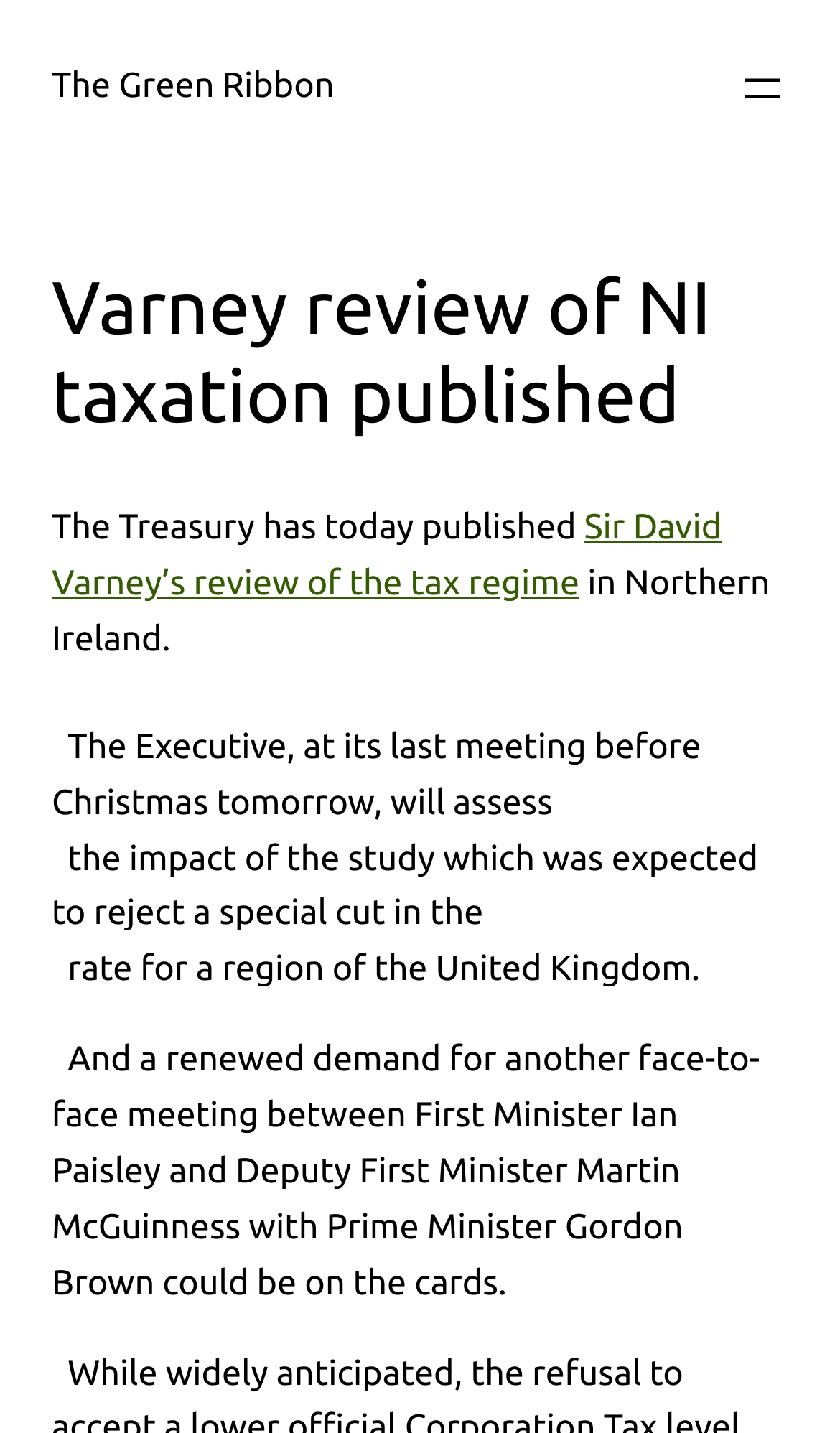Respond to the following question with a brief word or phrase:
What is the name of the review published by the Treasury?

Sir David Varney’s review